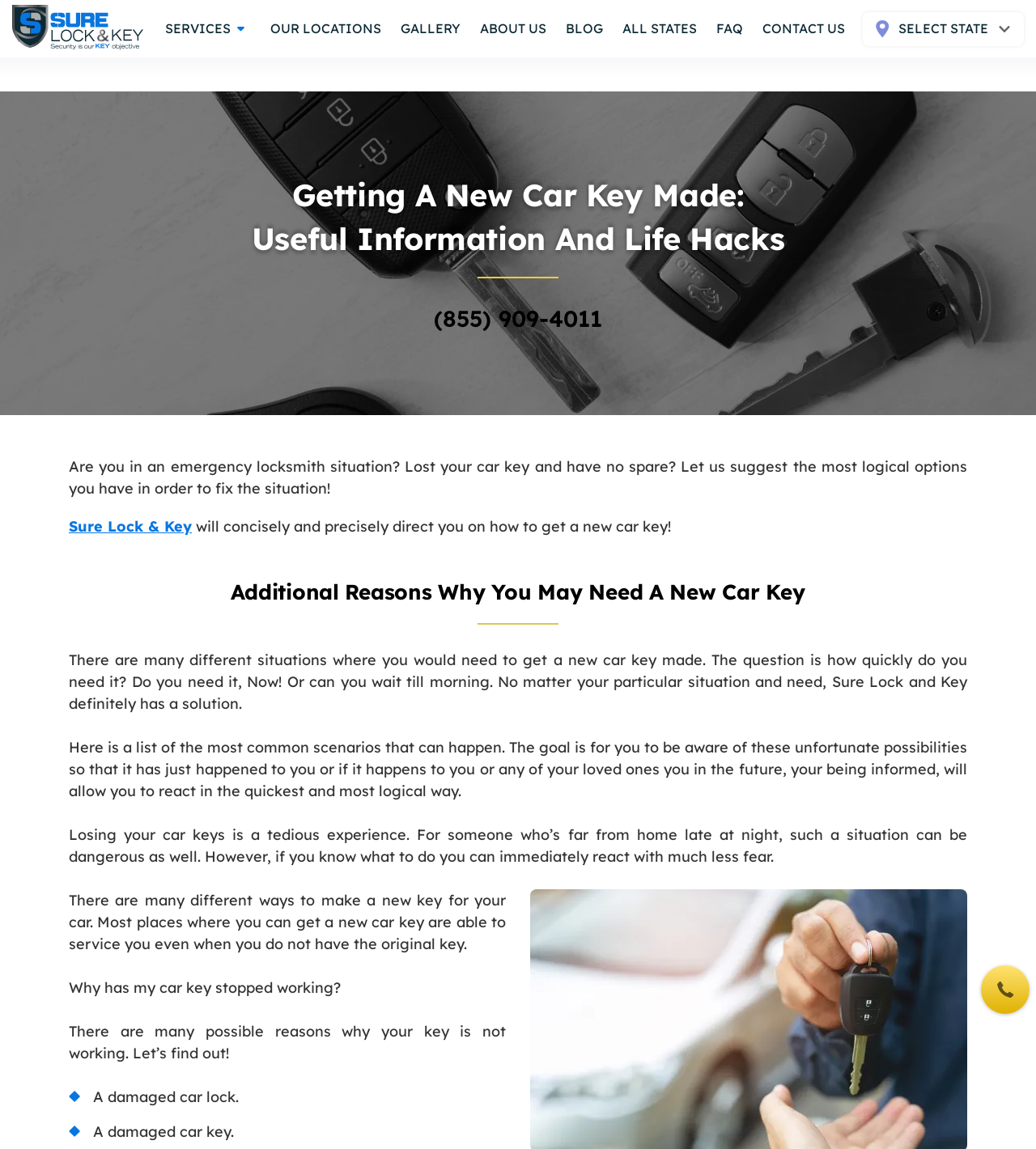Please provide a detailed answer to the question below based on the screenshot: 
What are the common scenarios where a new car key is needed?

The webpage lists several scenarios where a new car key is needed, including losing car keys, damaged car lock, and damaged car key. These scenarios are mentioned in the static text elements on the webpage.